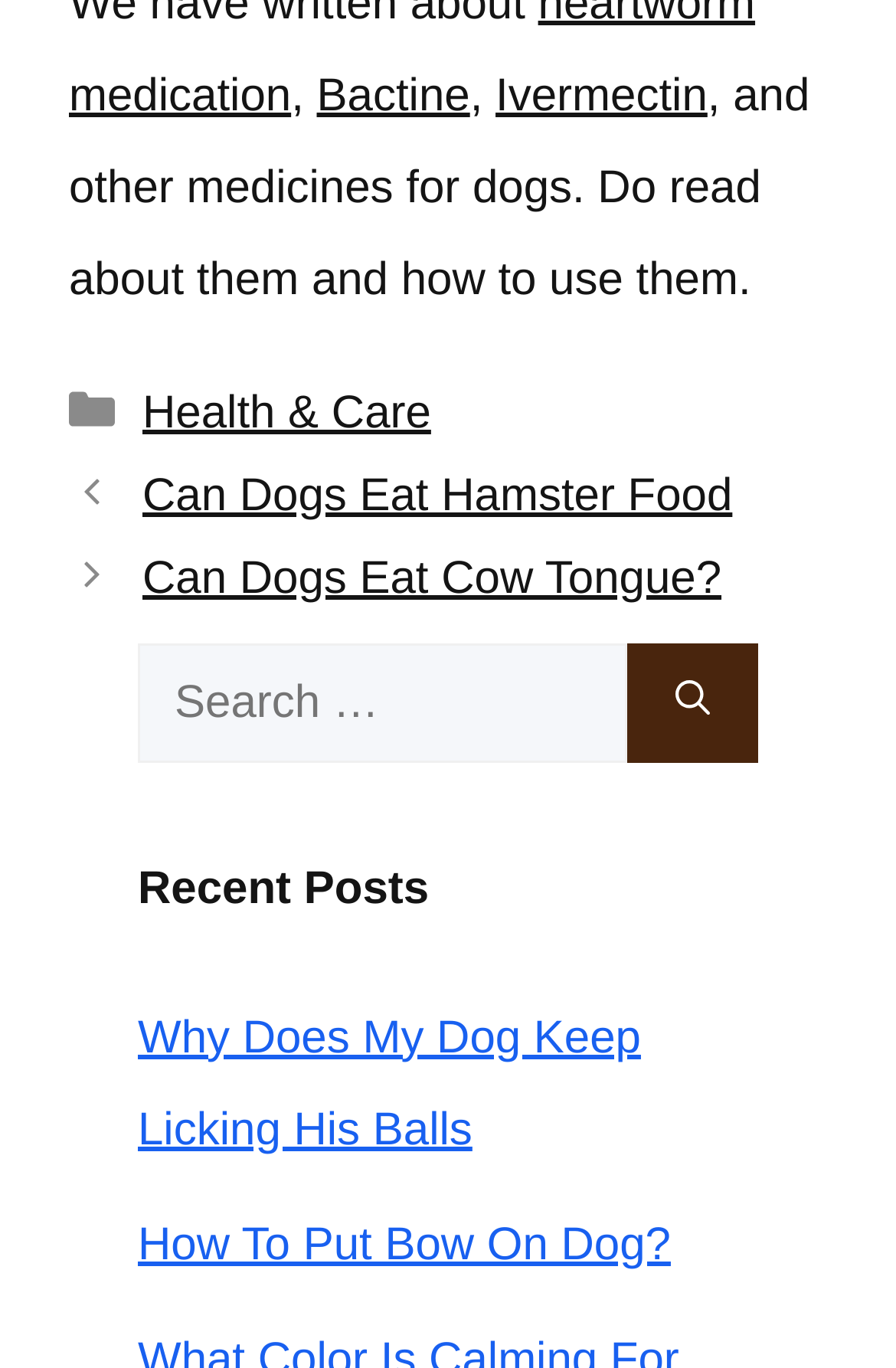Answer the question using only one word or a concise phrase: What is the category of the current post?

Health & Care